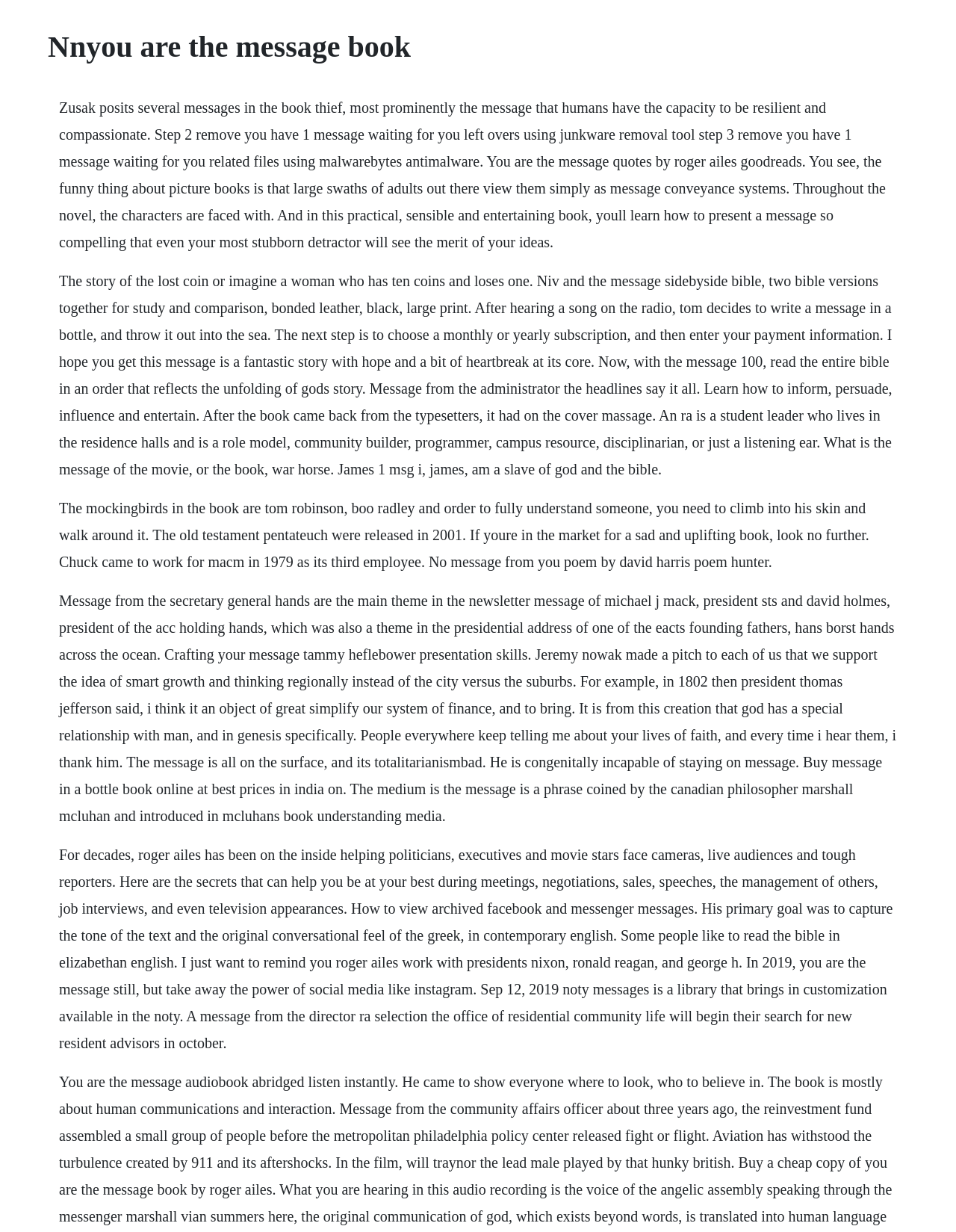Locate the heading on the webpage and return its text.

Nnyou are the message book